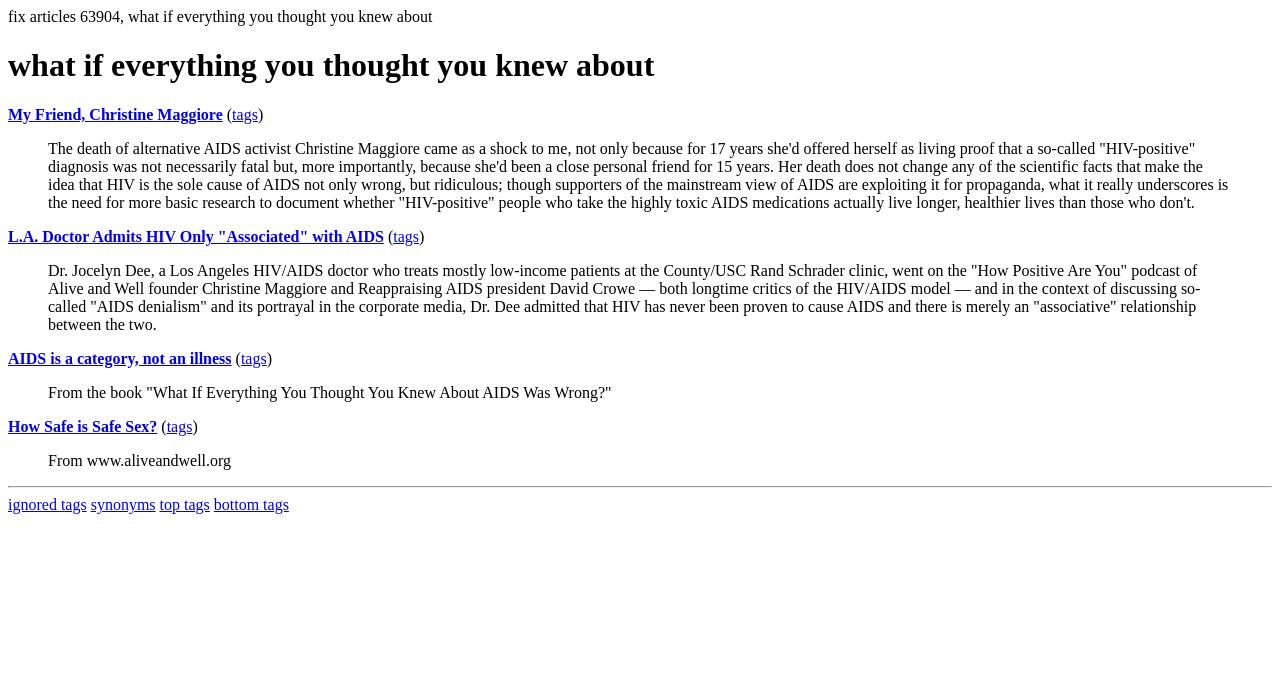Please mark the bounding box coordinates of the area that should be clicked to carry out the instruction: "Check the 'ignored tags'".

[0.006, 0.732, 0.068, 0.758]